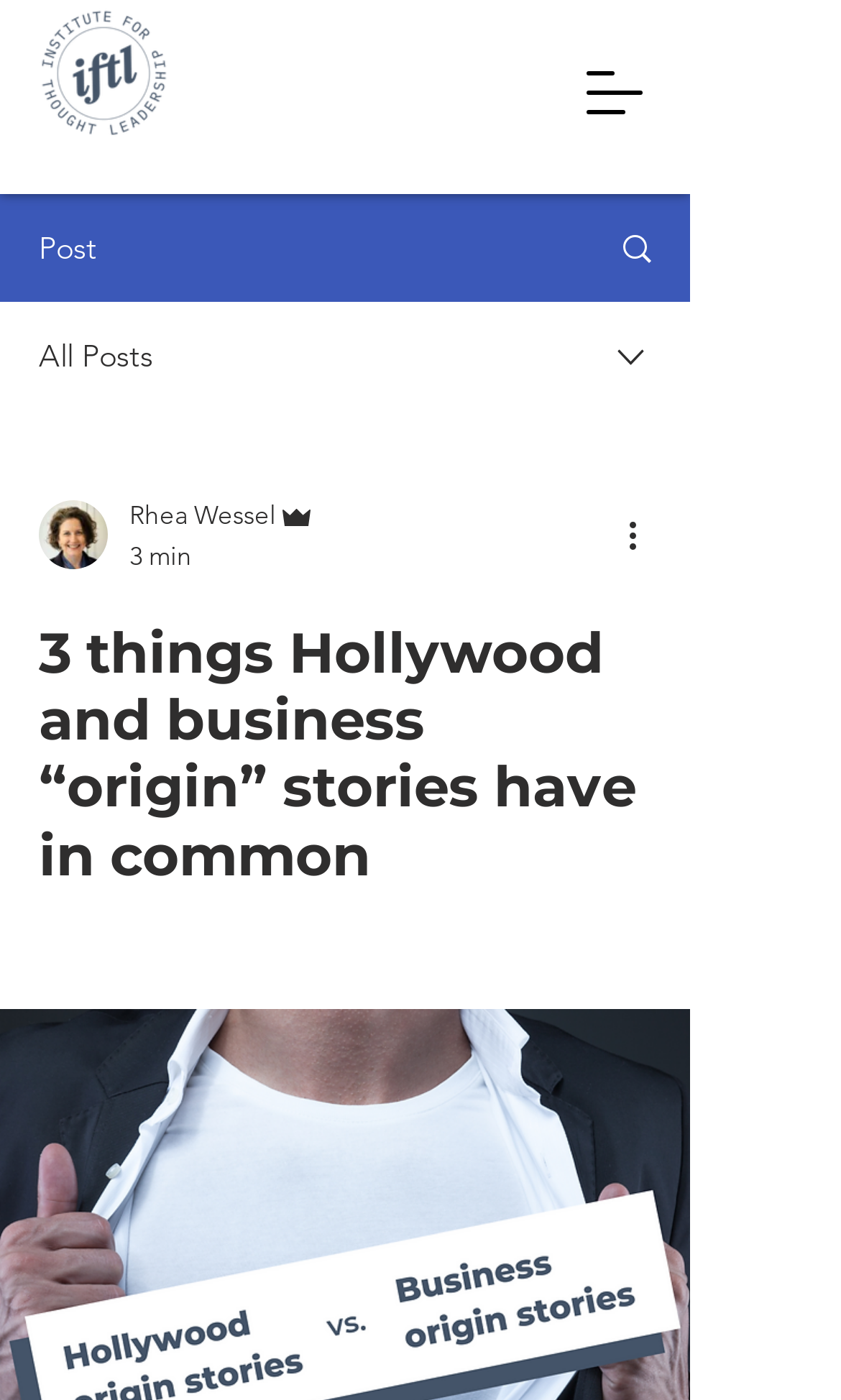What is the logo image filename?
From the screenshot, supply a one-word or short-phrase answer.

Logo_Update.png